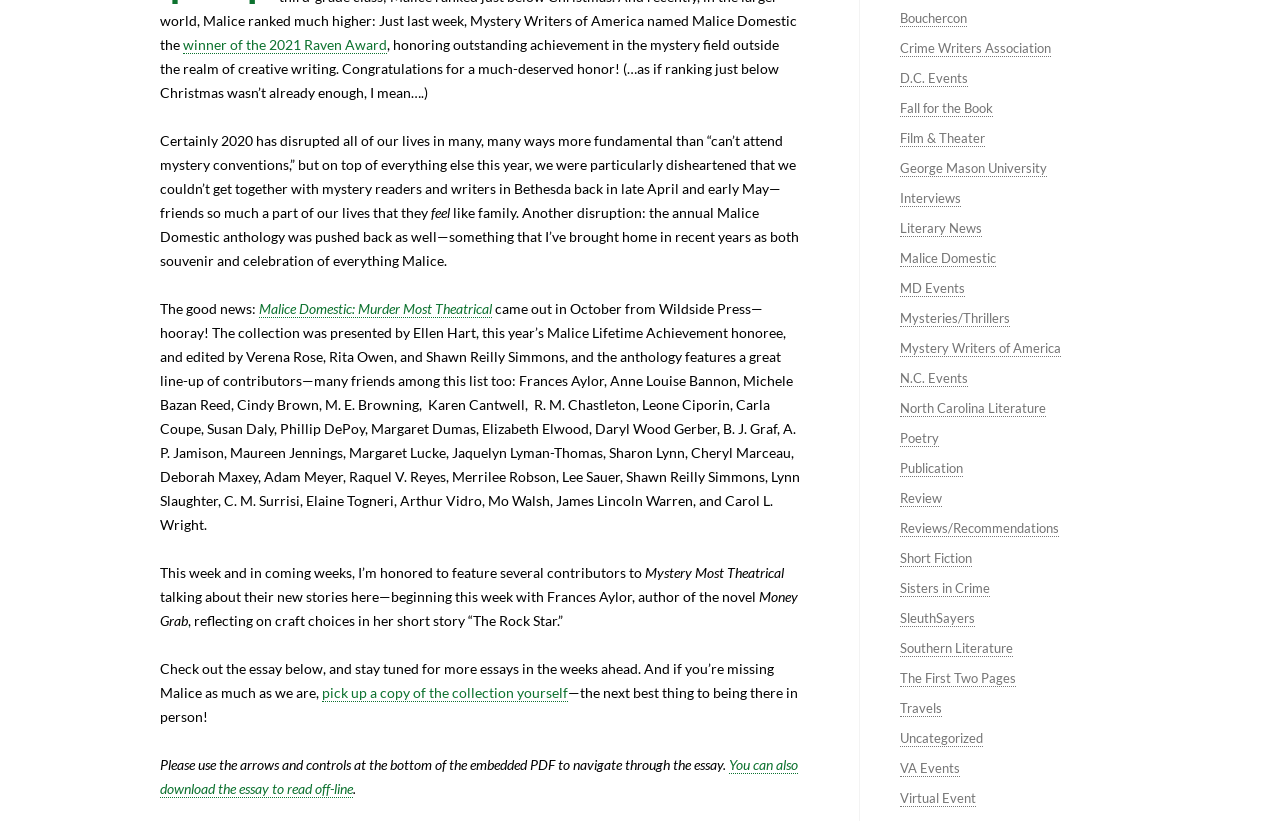What is the format of the essay mentioned in the webpage?
Please answer the question with a single word or phrase, referencing the image.

PDF